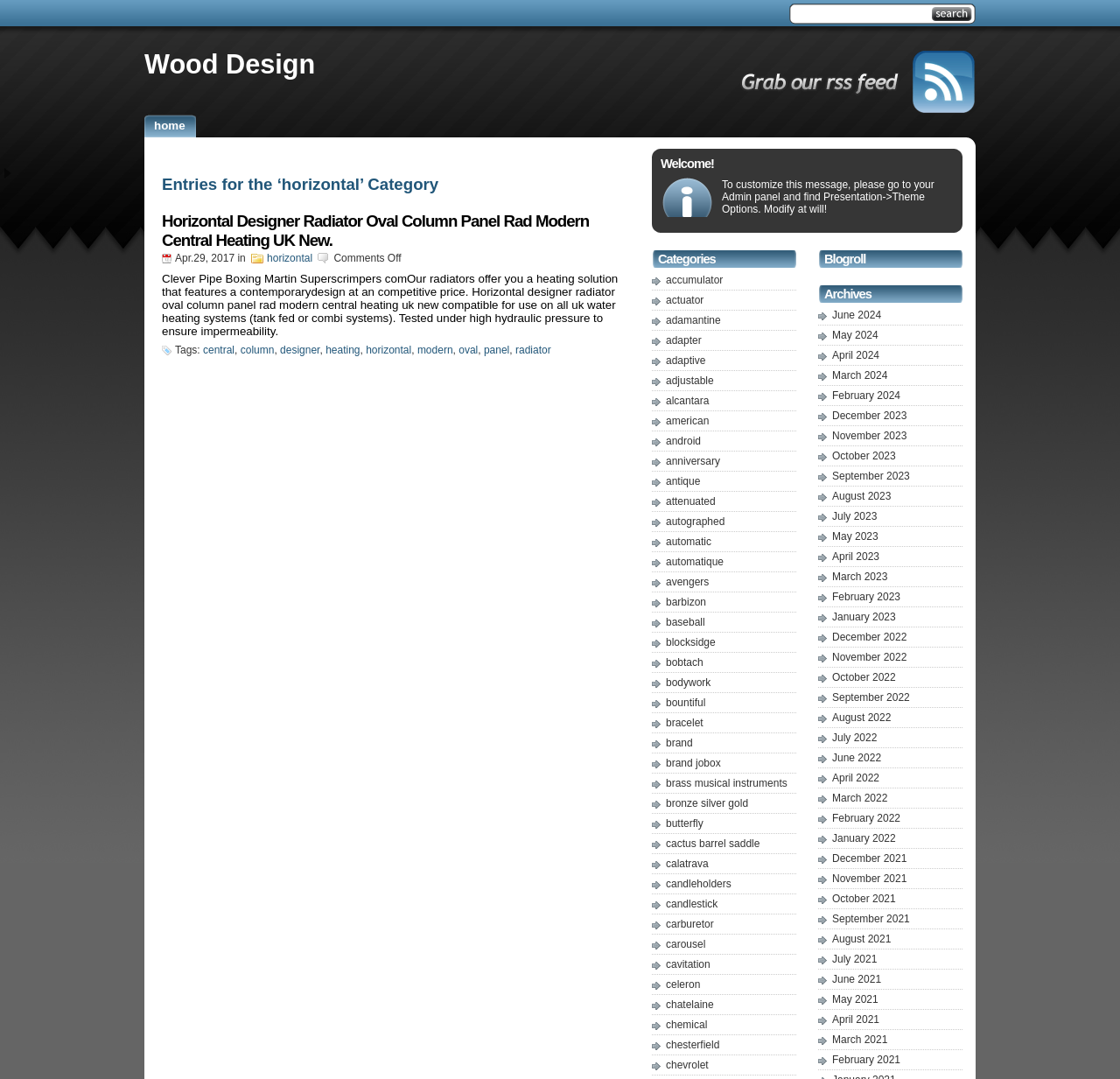Given the description "November 2021", determine the bounding box of the corresponding UI element.

[0.743, 0.809, 0.81, 0.82]